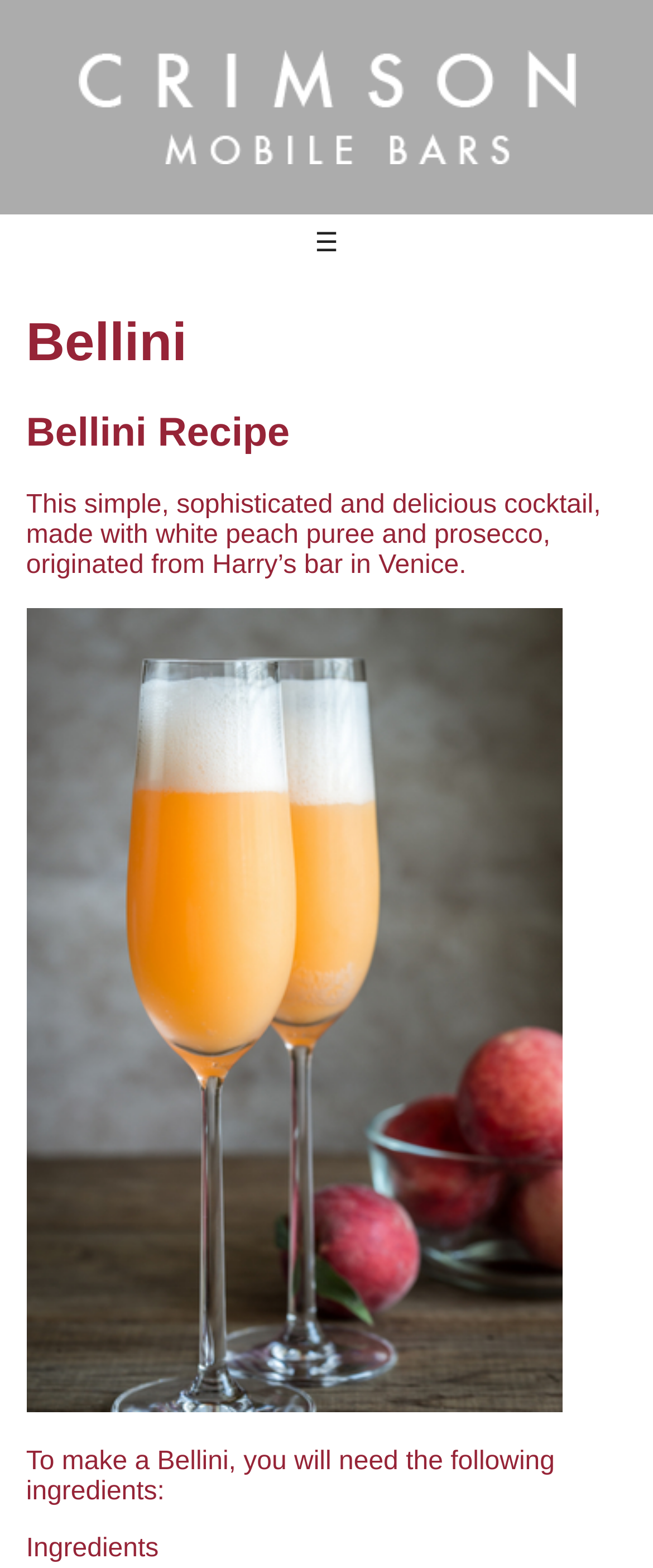What is the name of the cocktail recipe?
Give a thorough and detailed response to the question.

The name of the cocktail recipe can be found in the heading elements of the webpage, specifically in the second heading element which says 'Bellini Recipe'.